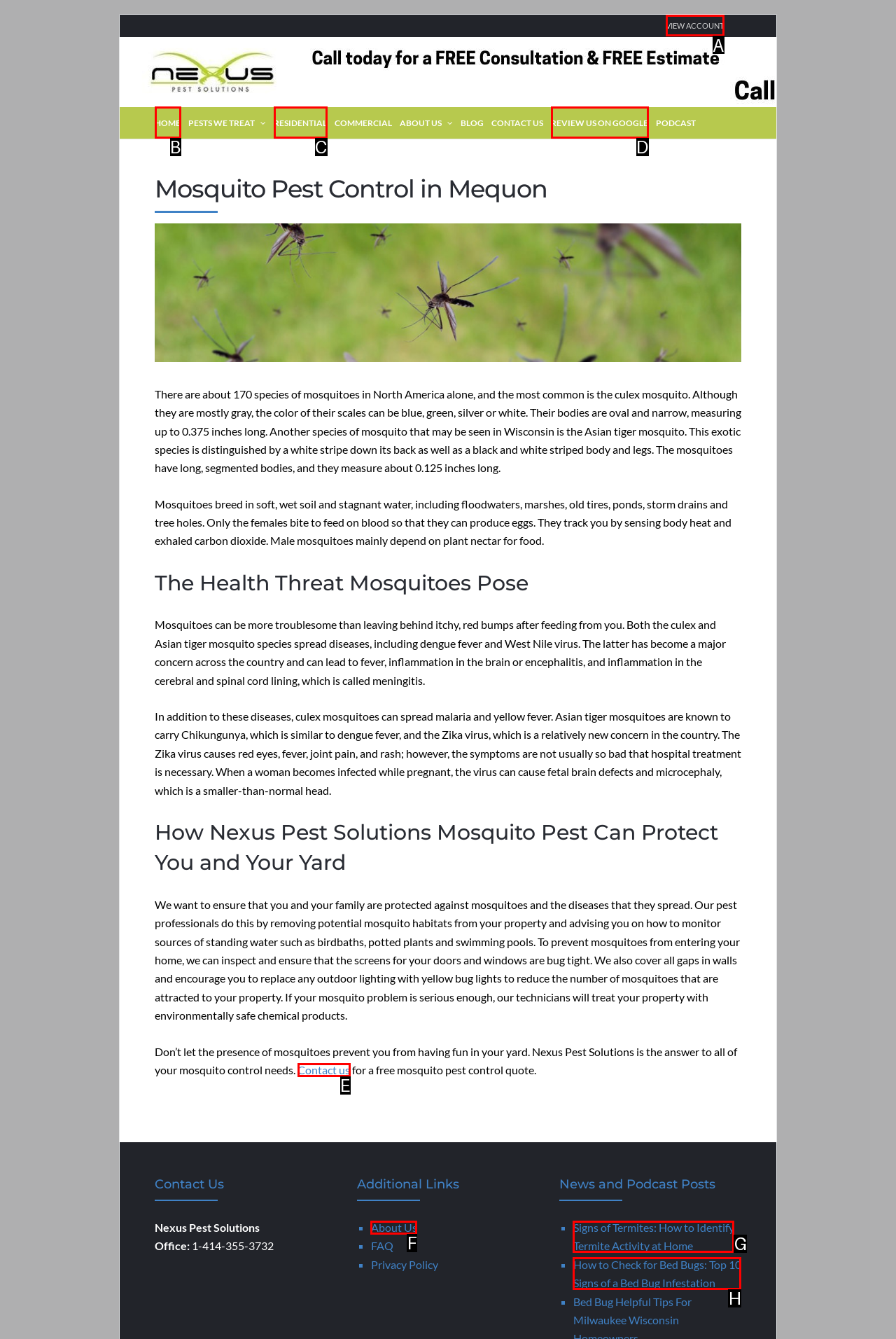Determine which HTML element should be clicked to carry out the following task: View account Respond with the letter of the appropriate option.

A